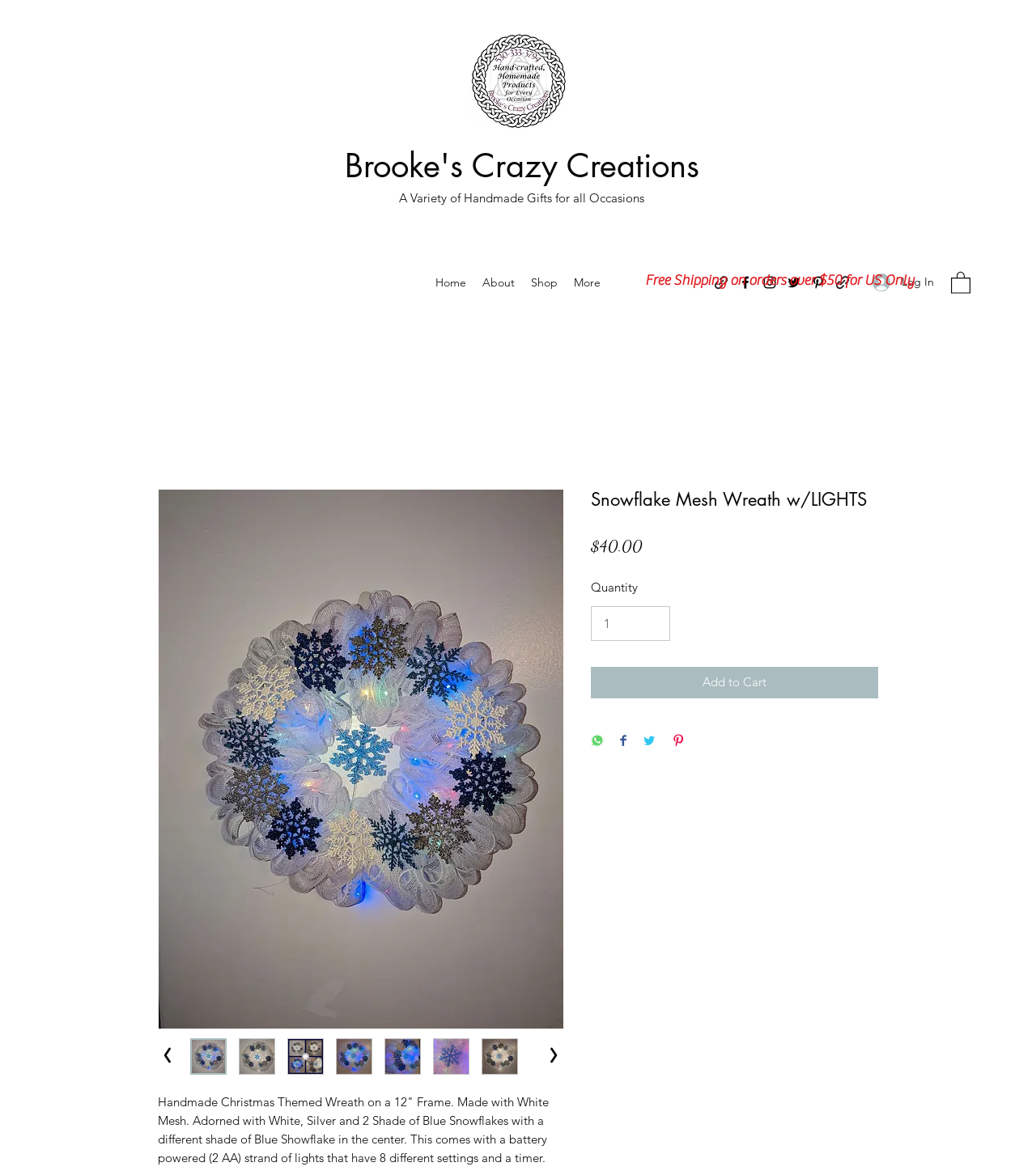Please determine the headline of the webpage and provide its content.

Snowflake Mesh Wreath w/LIGHTS